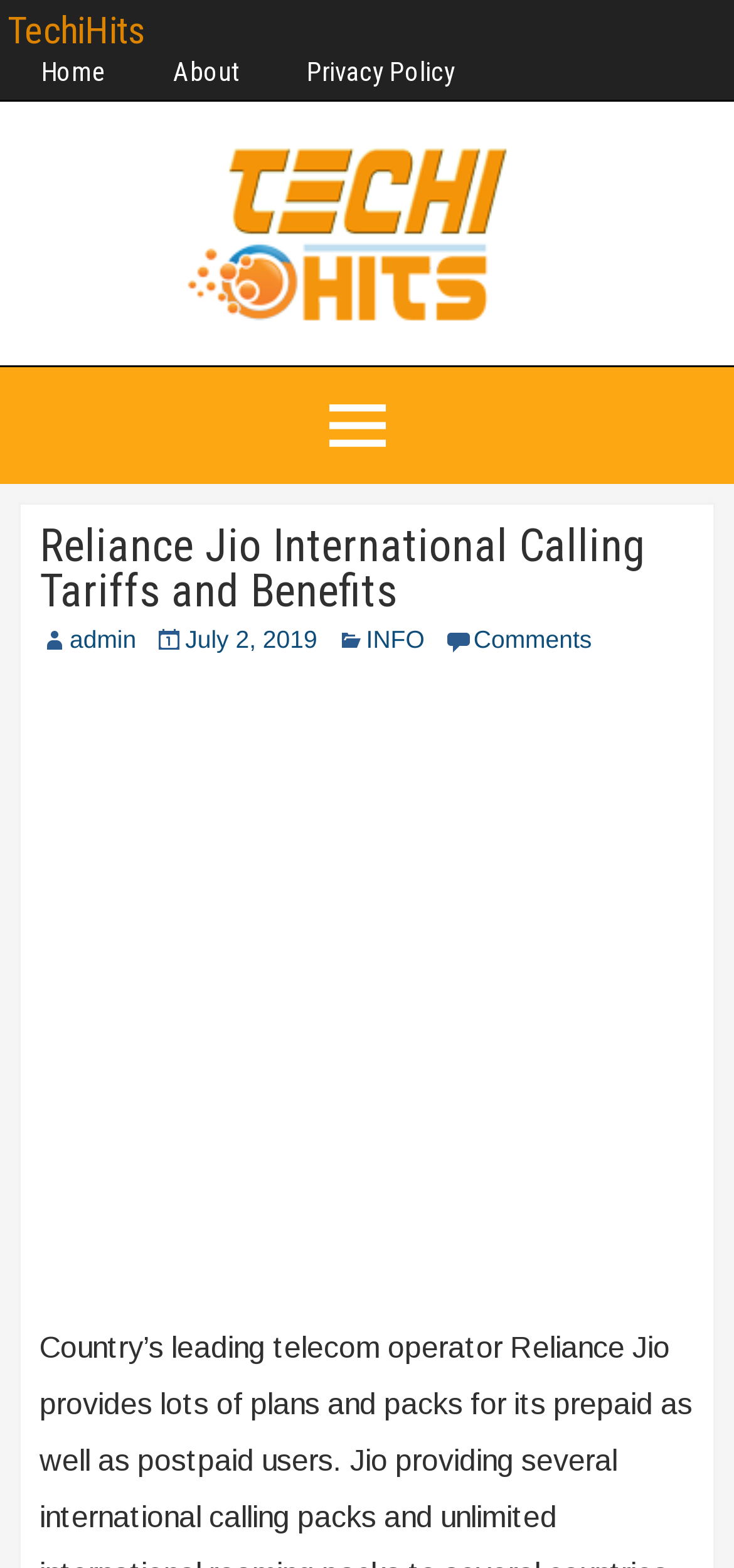Could you find the bounding box coordinates of the clickable area to complete this instruction: "go to home page"?

[0.01, 0.034, 0.19, 0.059]